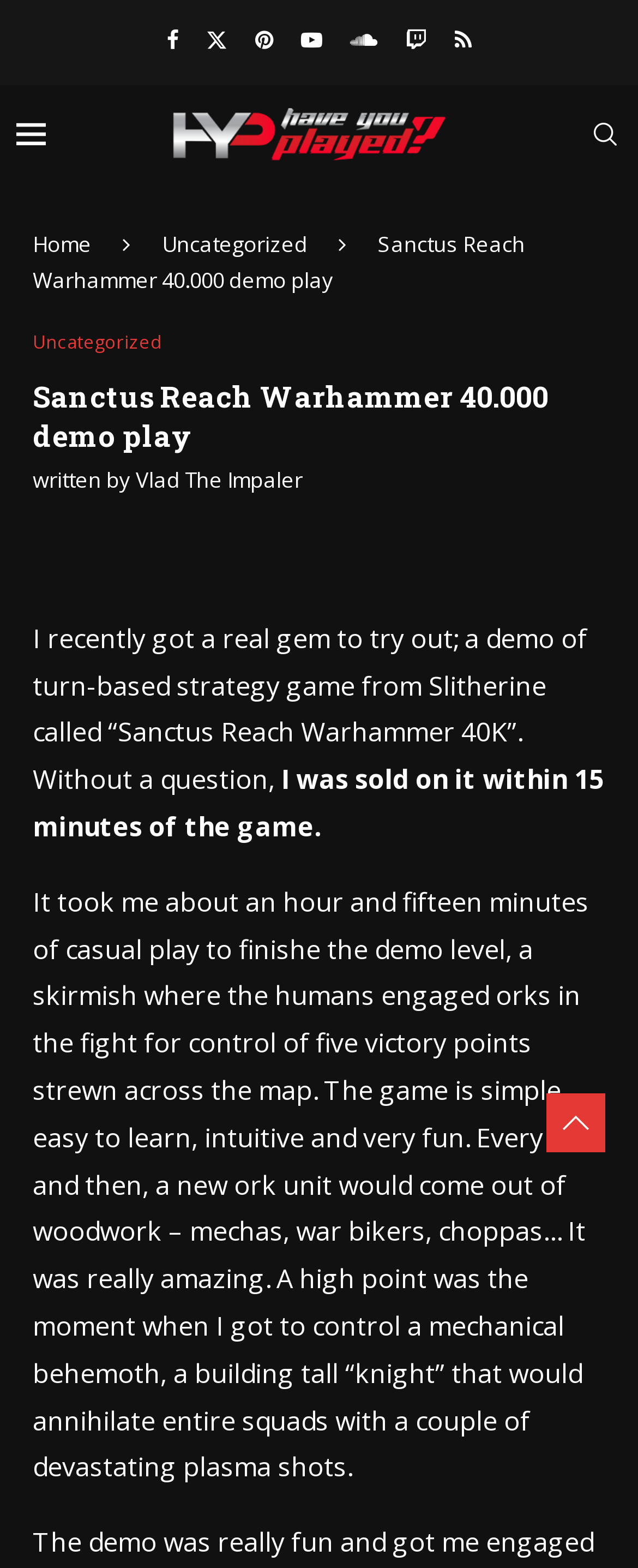Provide the bounding box coordinates of the section that needs to be clicked to accomplish the following instruction: "Visit the author's page."

[0.213, 0.296, 0.474, 0.315]